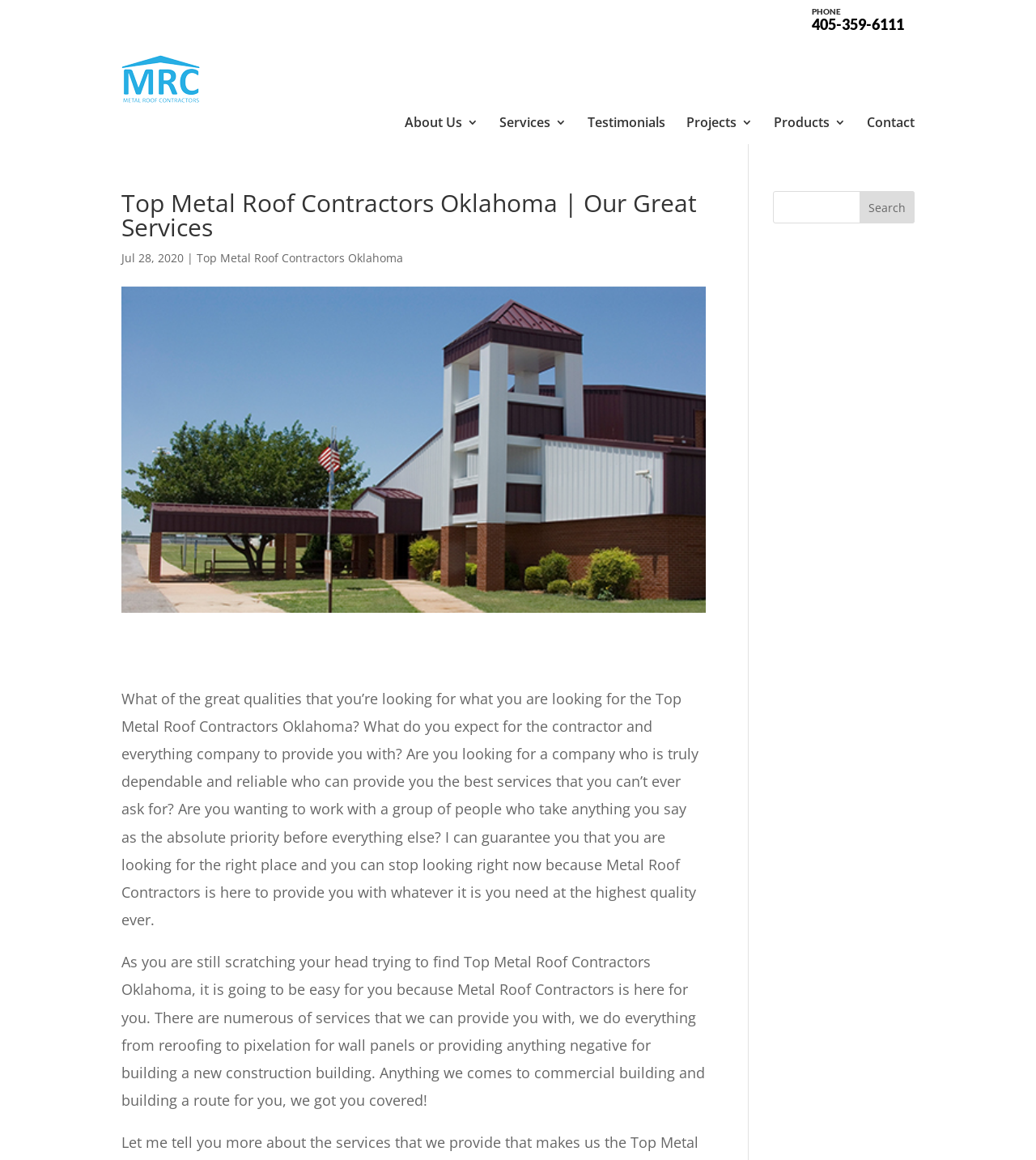Please locate the bounding box coordinates of the element that should be clicked to achieve the given instruction: "Search for something".

[0.746, 0.114, 0.883, 0.142]